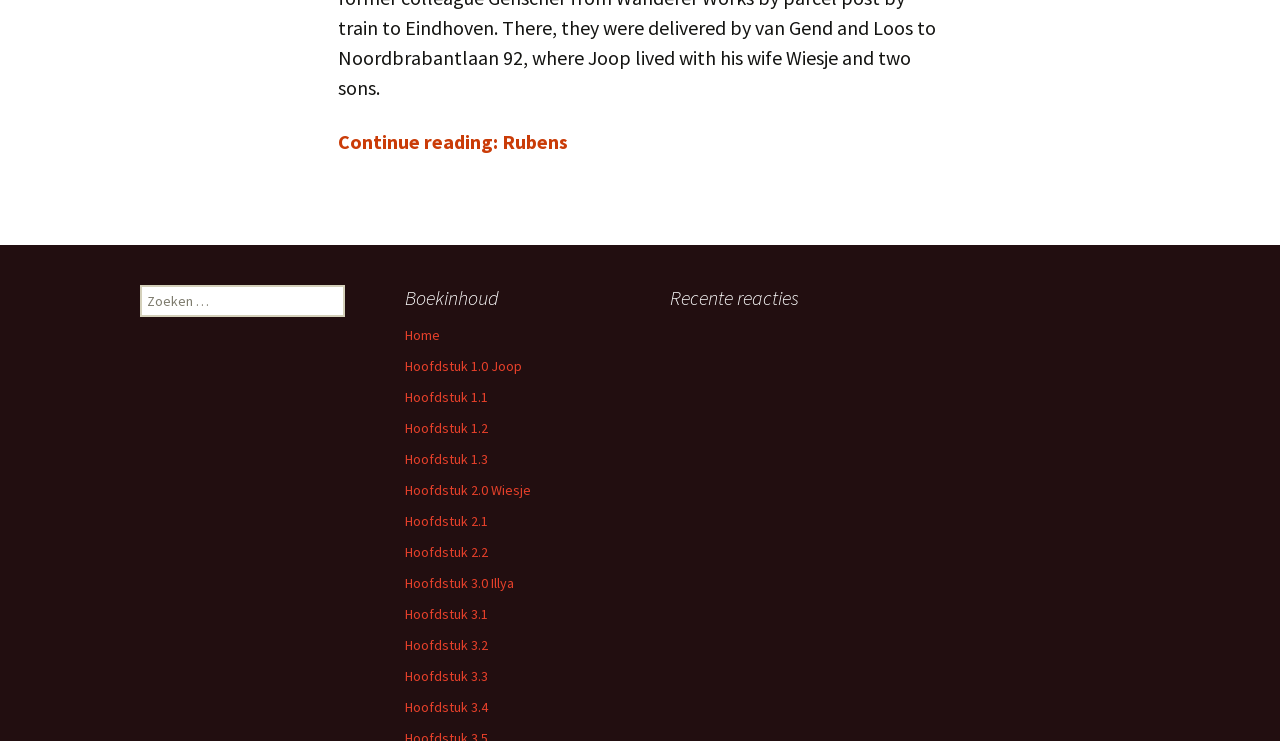What is the purpose of the search box?
Using the image as a reference, deliver a detailed and thorough answer to the question.

The search box is located near the top of the webpage, and it has a label 'Zoeken naar:' which means 'Search for:' in English. This suggests that the purpose of the search box is to allow users to search for specific content within the book.